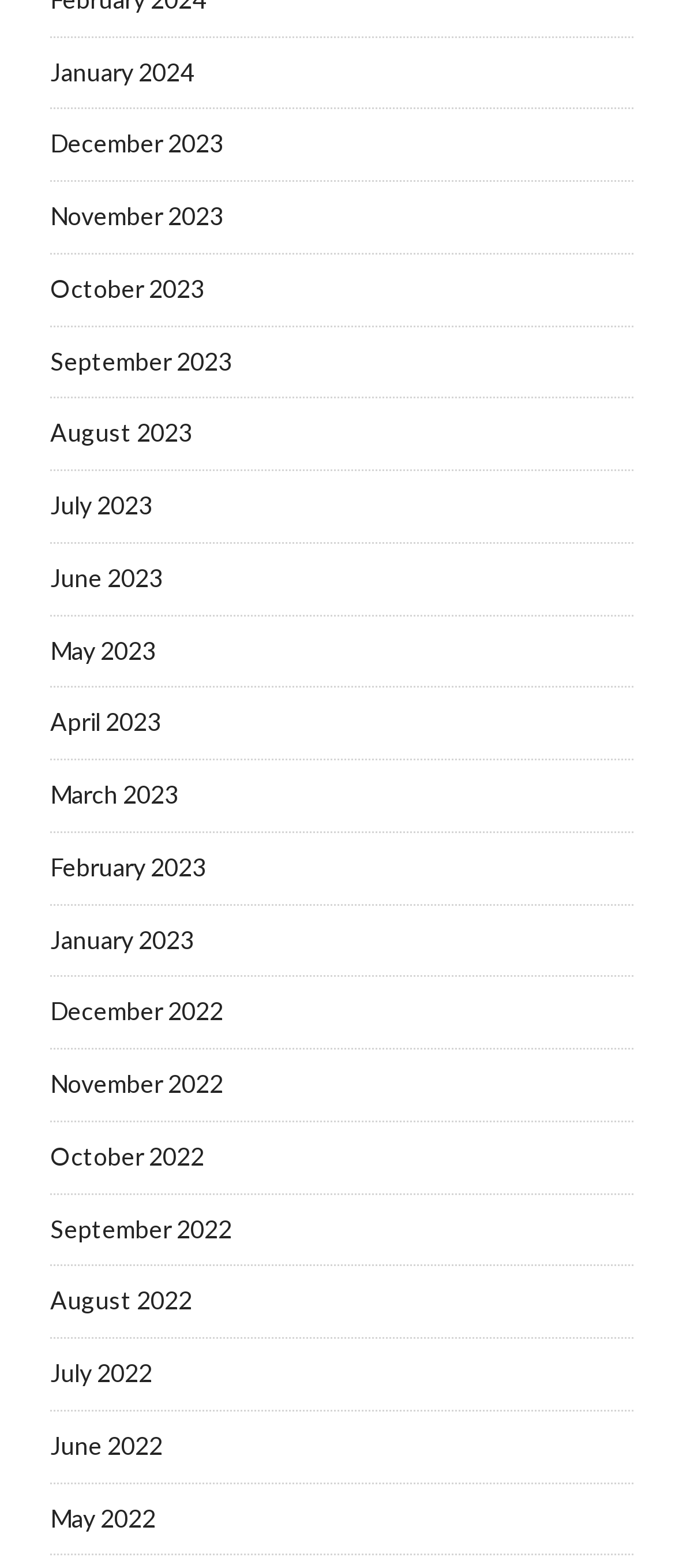Please provide a brief answer to the question using only one word or phrase: 
How many months are available?

24